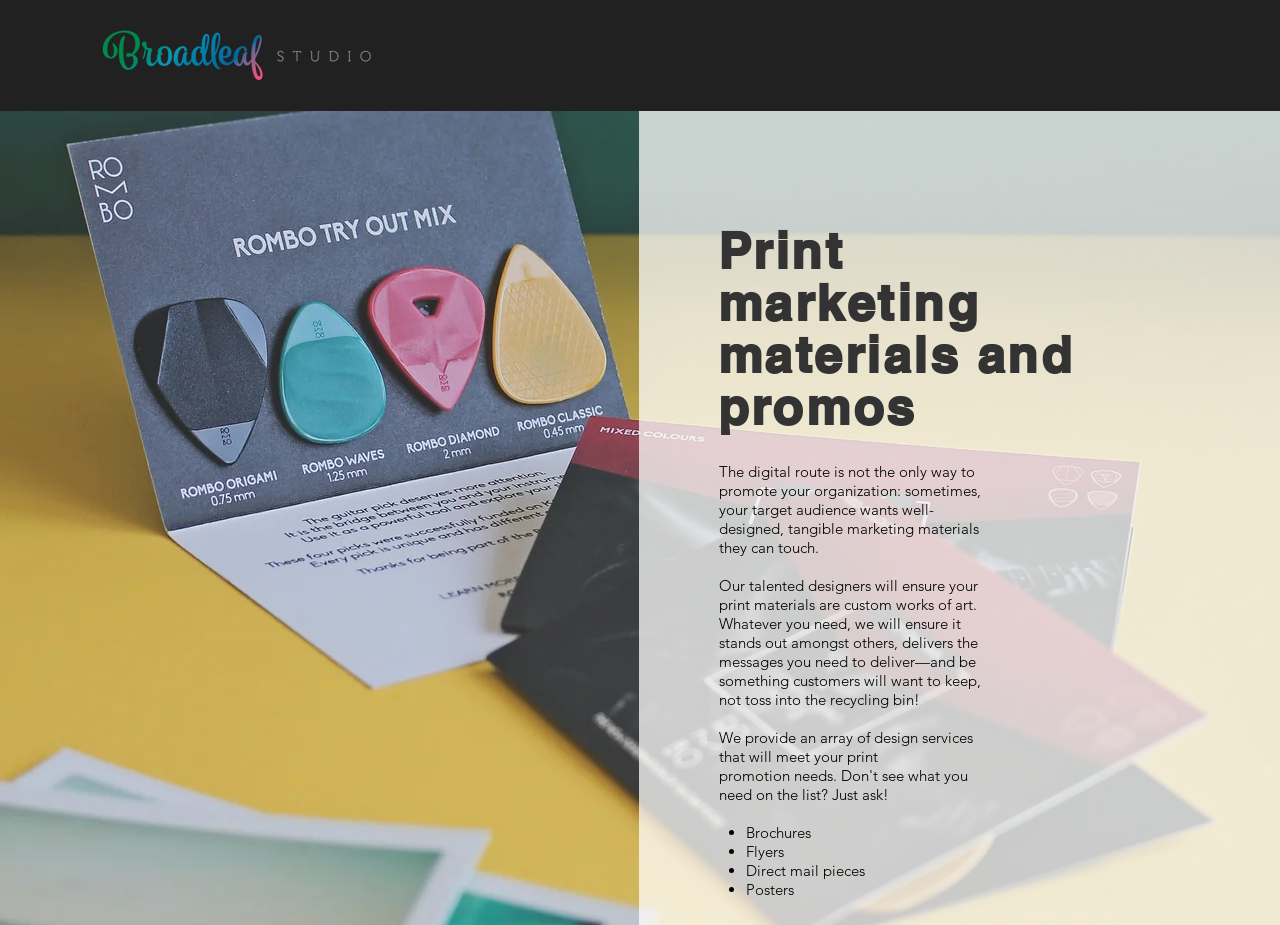What is the purpose of the print materials according to the webpage?
Based on the screenshot, give a detailed explanation to answer the question.

According to the webpage, the purpose of the print materials is to promote an organization, as stated in the sentence 'sometimes, your target audience wants well-designed, tangible marketing materials they can touch'.